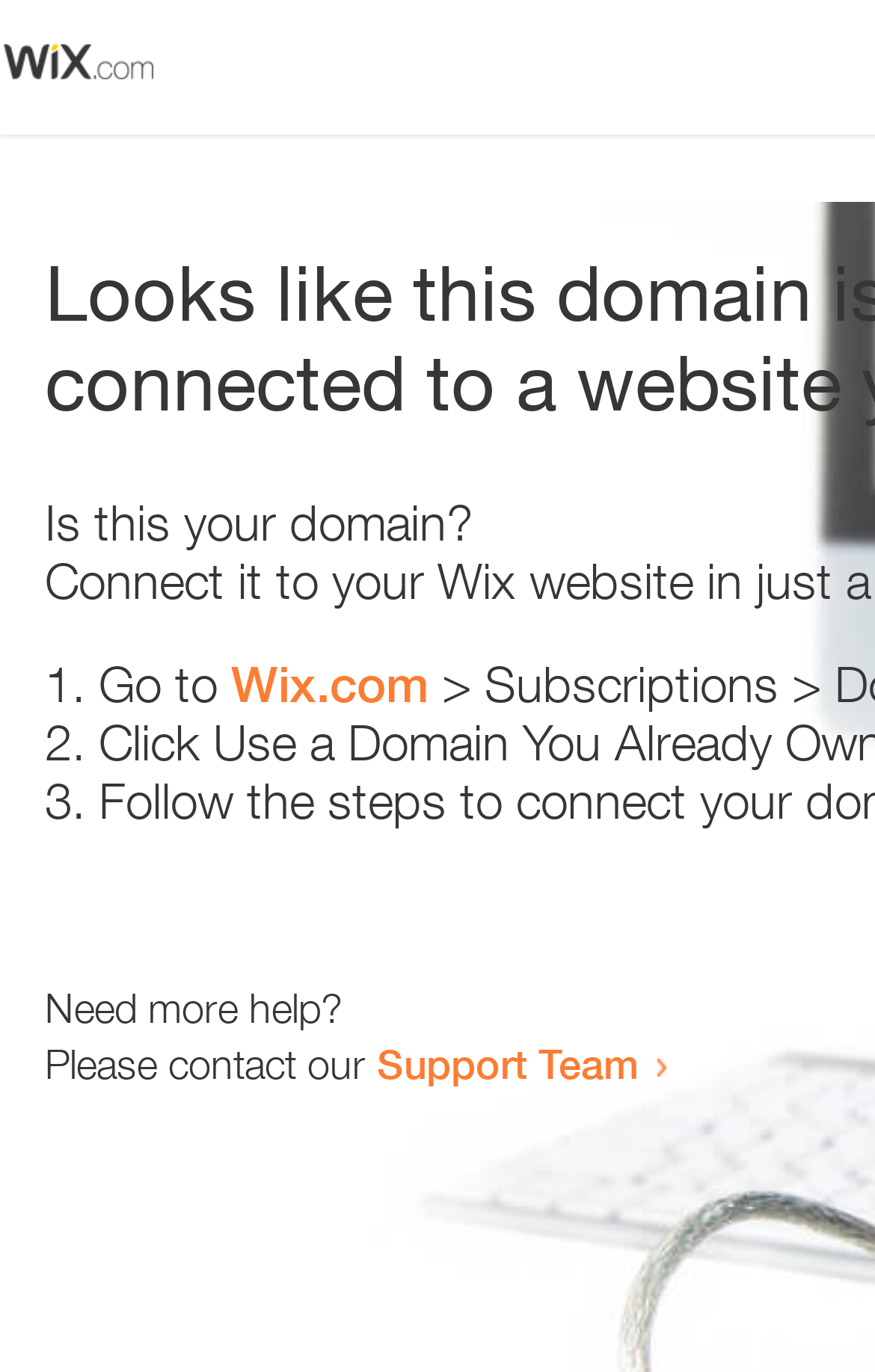Detail the various sections and features present on the webpage.

The webpage appears to be an error page, with a small image at the top left corner. Below the image, there is a heading that reads "Is this your domain?" centered on the page. 

Underneath the heading, there is a numbered list with three items. The first item starts with "1." and is followed by the text "Go to" and a link to "Wix.com". The second item starts with "2." and the third item starts with "3.", but their contents are not specified. 

At the bottom of the page, there is a section that provides additional help options. It starts with the text "Need more help?" and is followed by a sentence that reads "Please contact our". This sentence is completed with a link to the "Support Team".